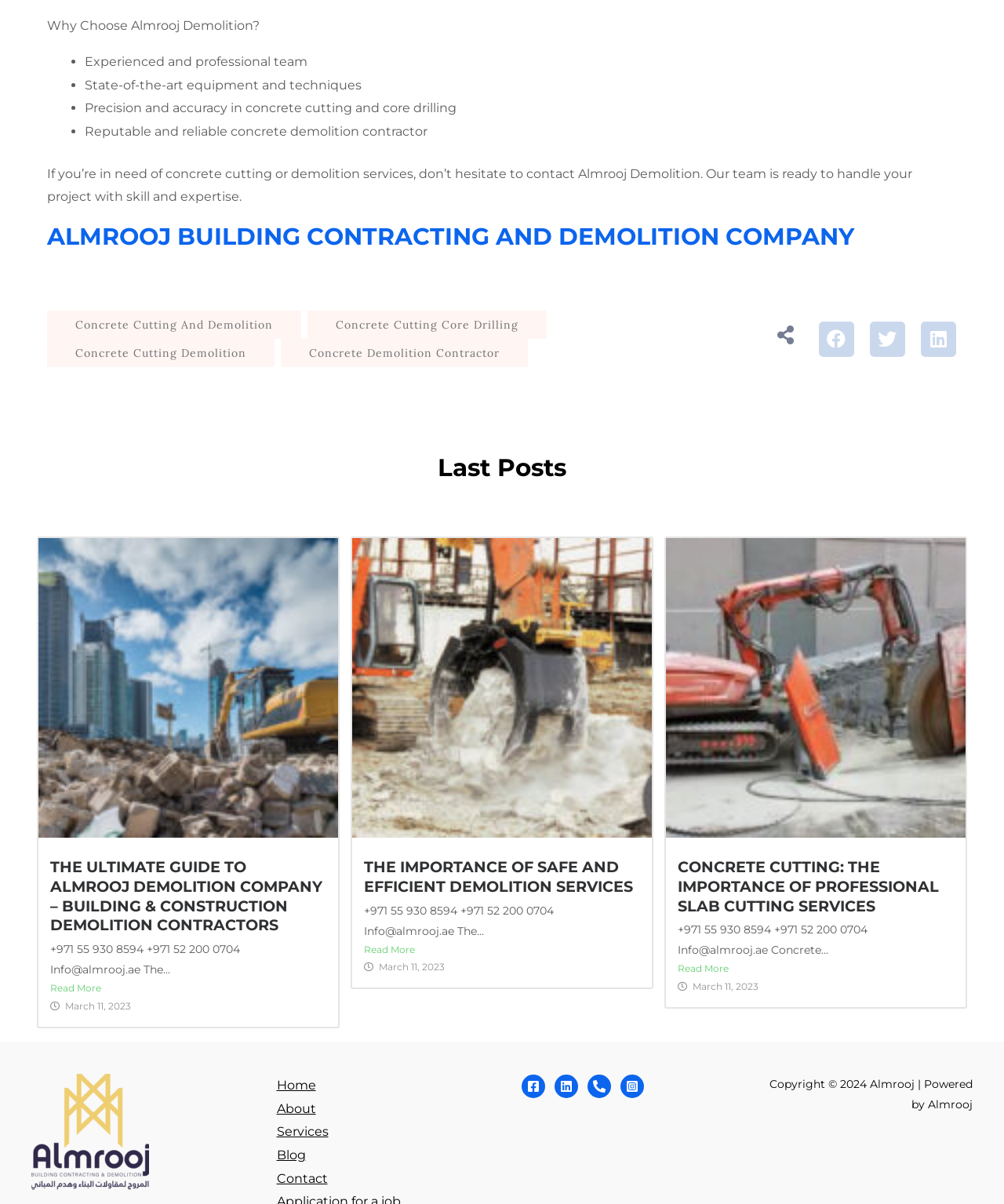Indicate the bounding box coordinates of the element that must be clicked to execute the instruction: "Contact Almrooj Demolition". The coordinates should be given as four float numbers between 0 and 1, i.e., [left, top, right, bottom].

[0.047, 0.138, 0.909, 0.17]